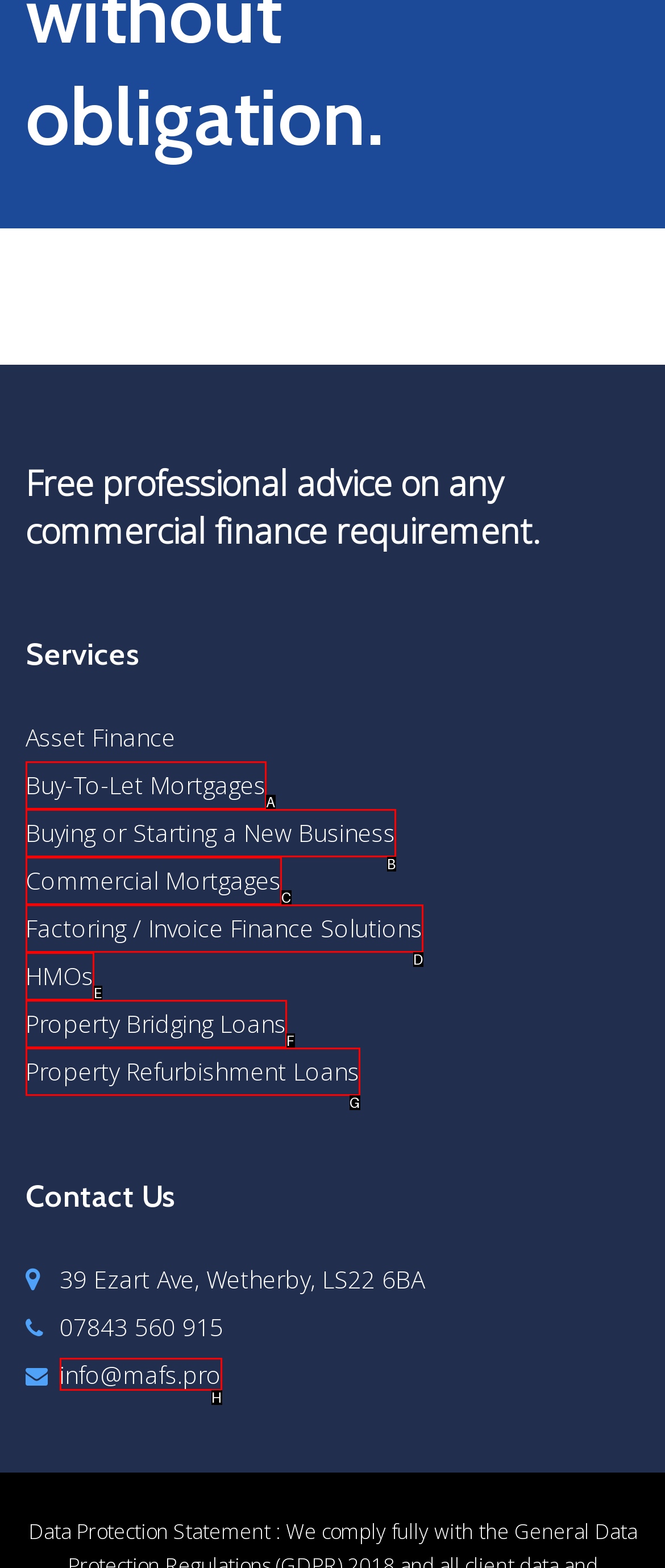Determine which UI element matches this description: Factoring / Invoice Finance Solutions
Reply with the appropriate option's letter.

D